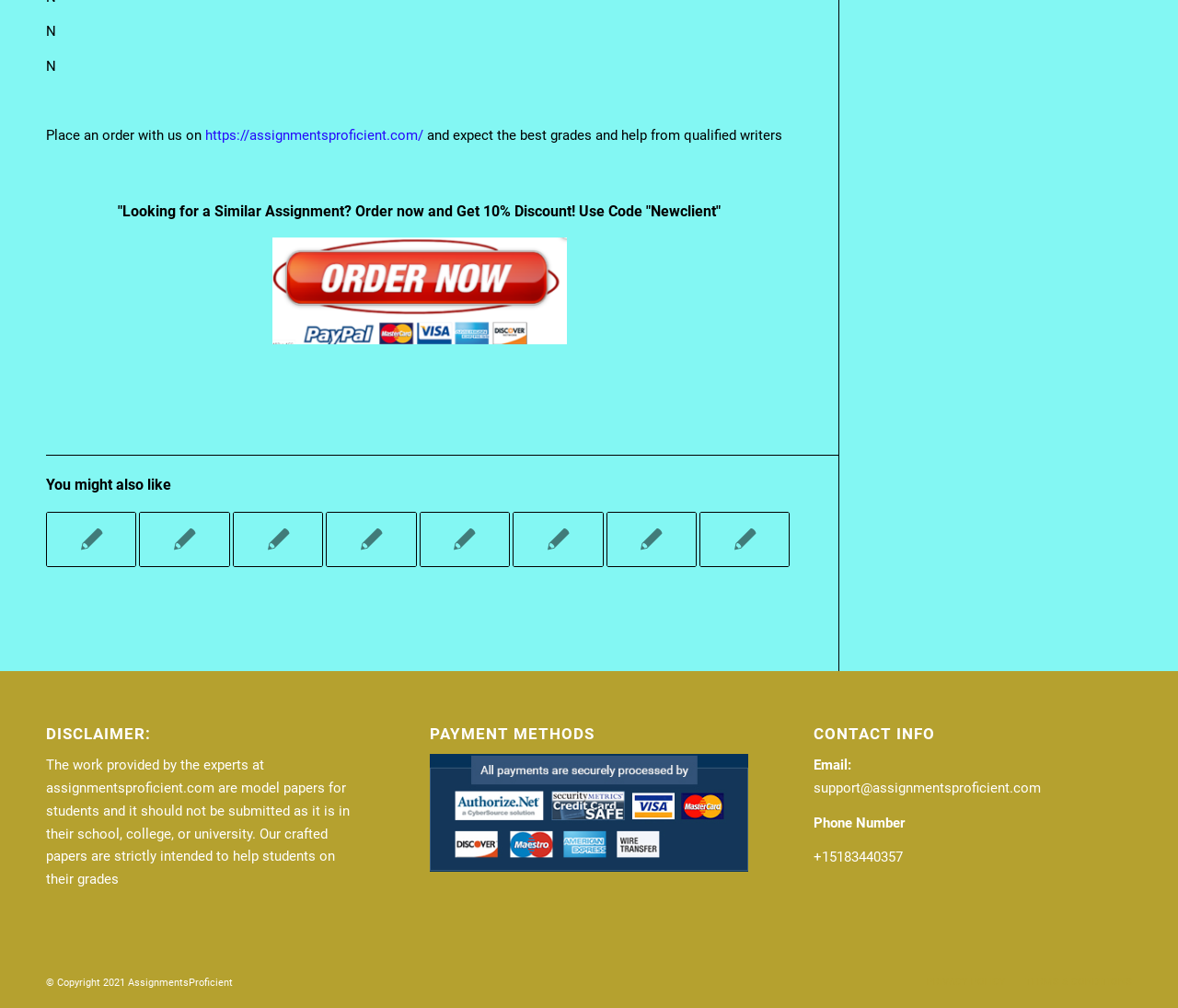What is the email address for support?
Provide an in-depth and detailed answer to the question.

The email address for support is 'support@assignmentsproficient.com', as indicated by the static text 'Email:' and the corresponding email address.